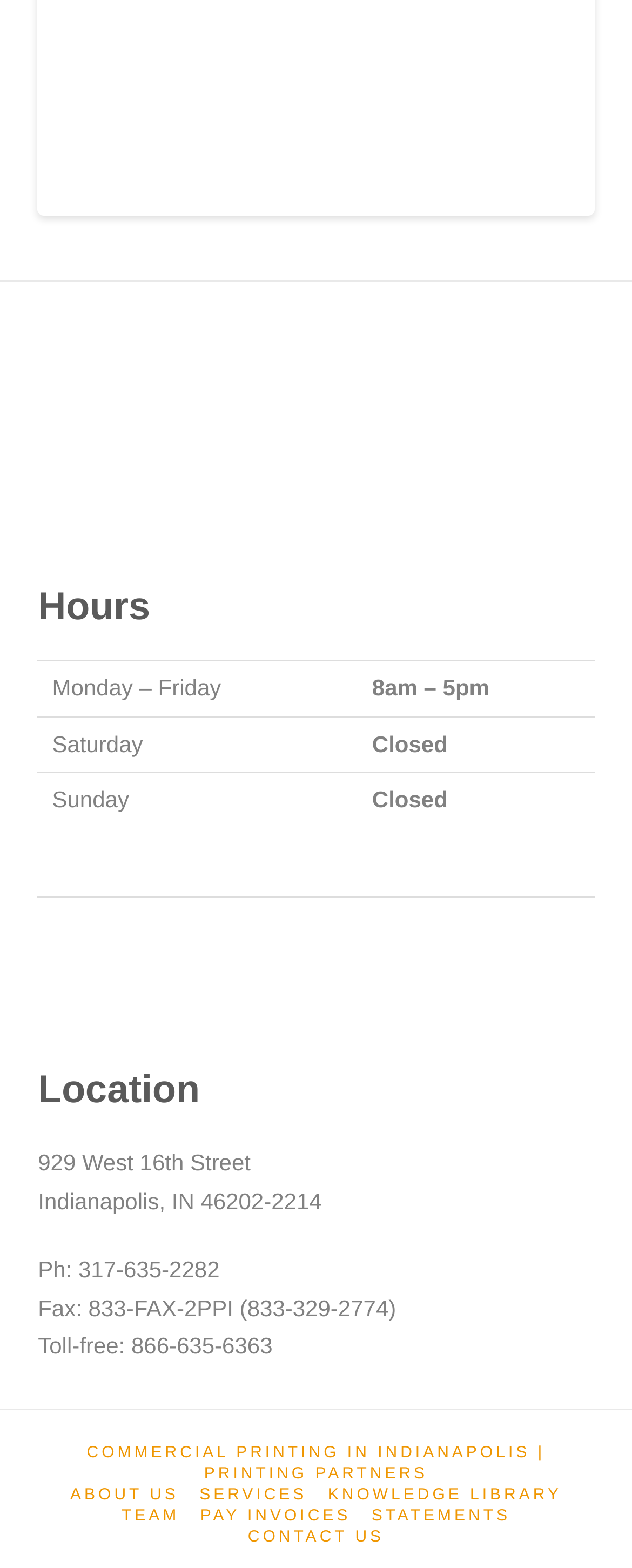Extract the bounding box coordinates for the UI element described by the text: "Knowledge Library". The coordinates should be in the form of [left, top, right, bottom] with values between 0 and 1.

[0.519, 0.946, 0.889, 0.96]